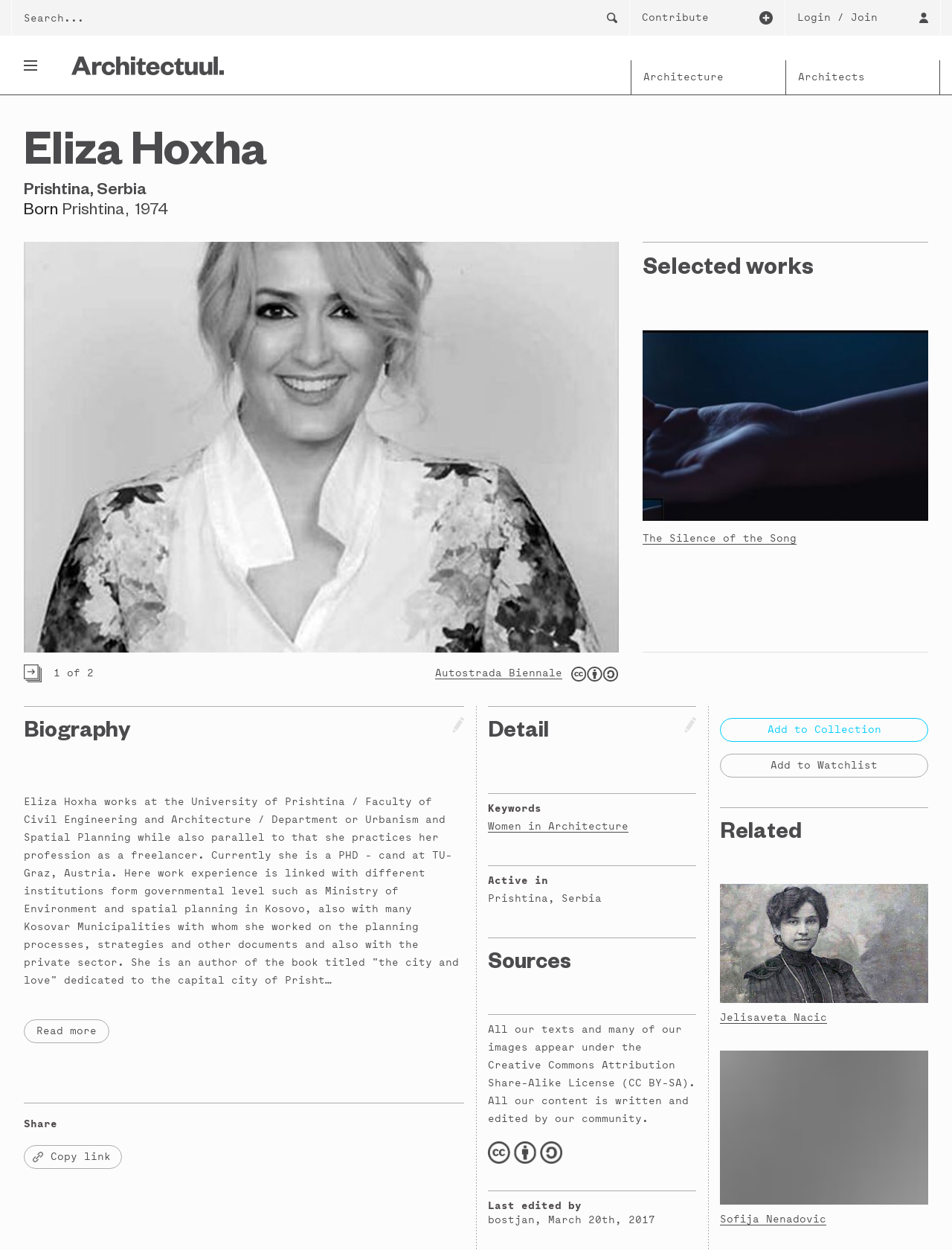What is the license under which the webpage's content is shared?
Please answer the question as detailed as possible based on the image.

The webpage mentions that all its texts and many of its images appear under the Creative Commons Attribution Share-Alike License, which is abbreviated as CC BY-SA.